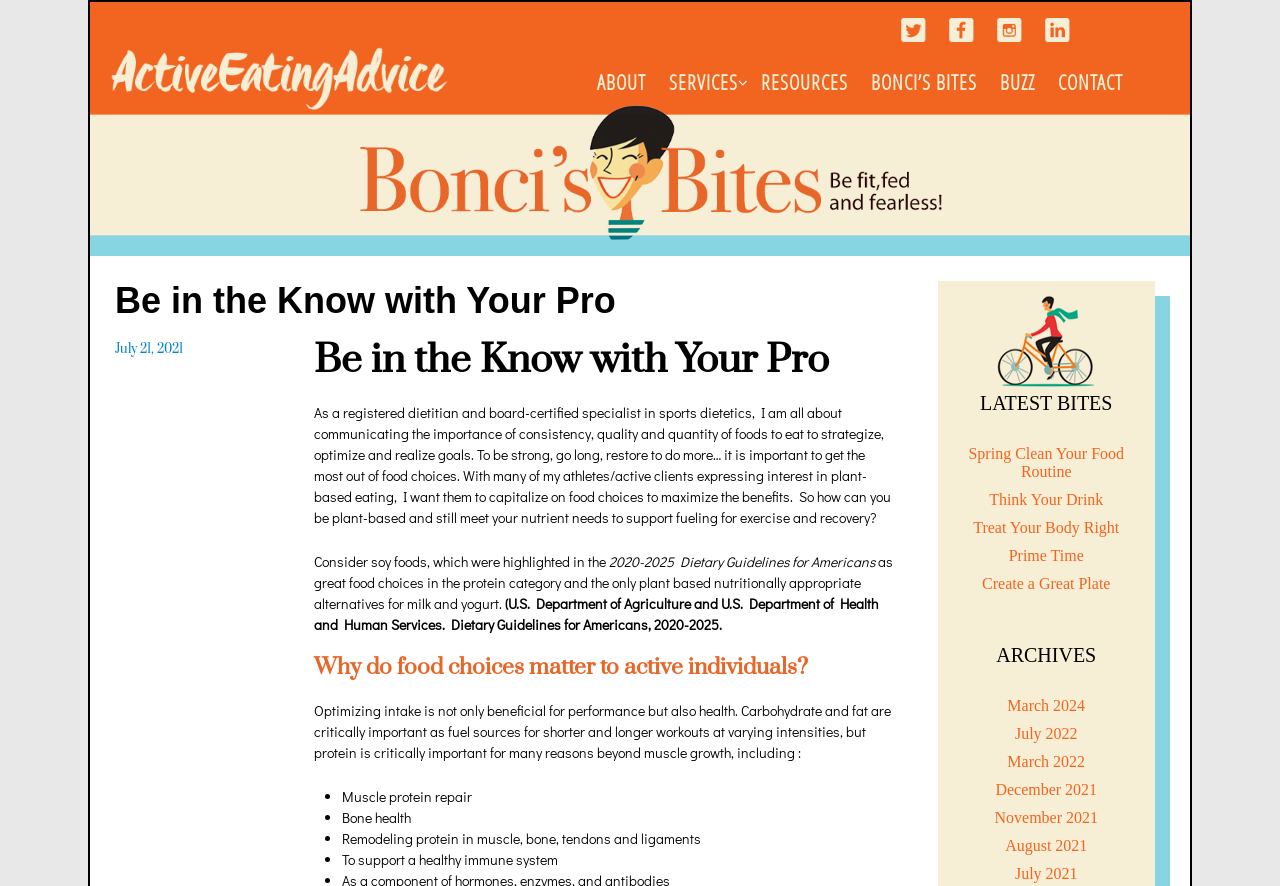Pinpoint the bounding box coordinates of the clickable area necessary to execute the following instruction: "Follow Leslie on Twitter". The coordinates should be given as four float numbers between 0 and 1, namely [left, top, right, bottom].

[0.704, 0.02, 0.739, 0.042]